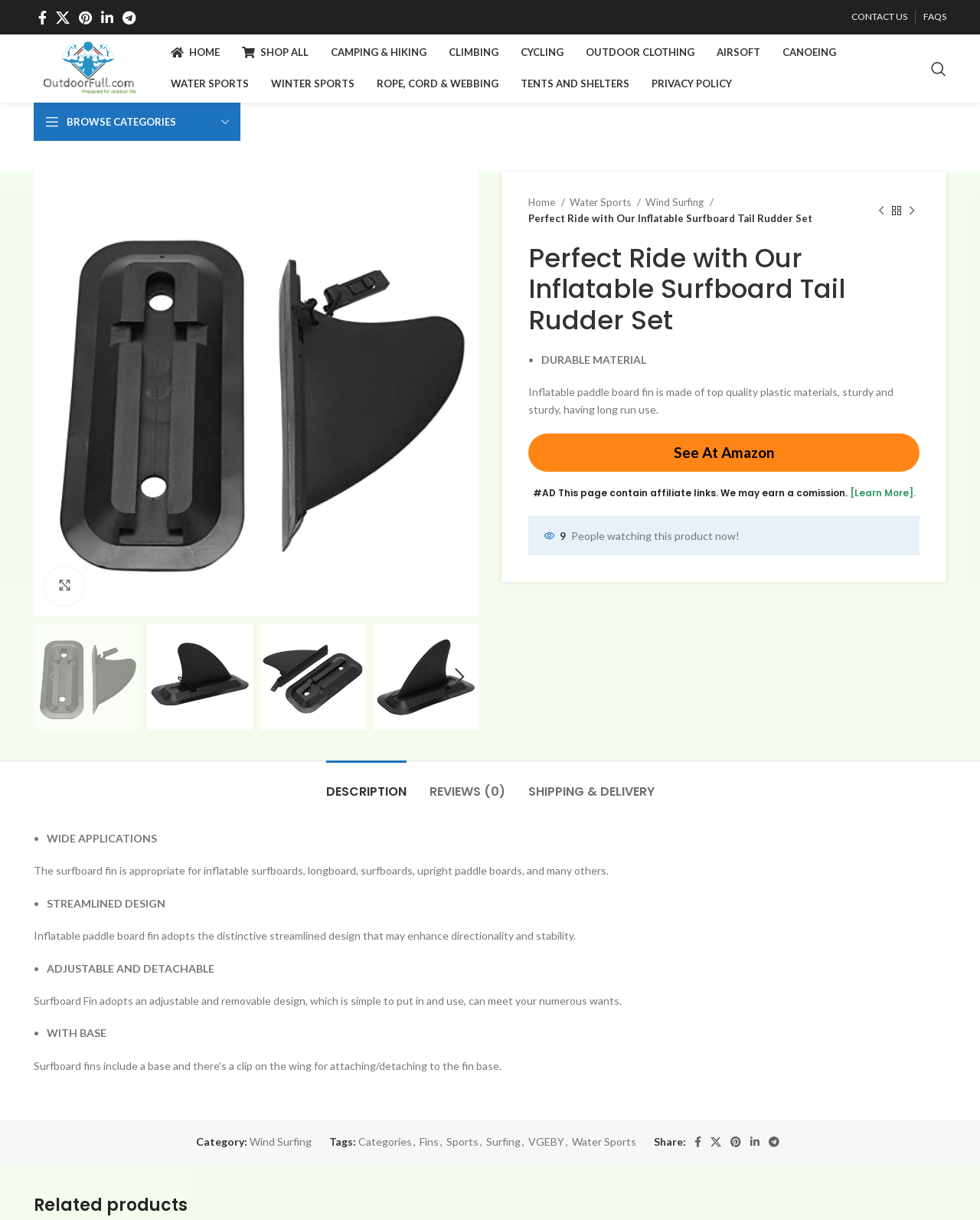Extract the main title from the webpage and generate its text.

Perfect Ride with Our Inflatable Surfboard Tail Rudder Set